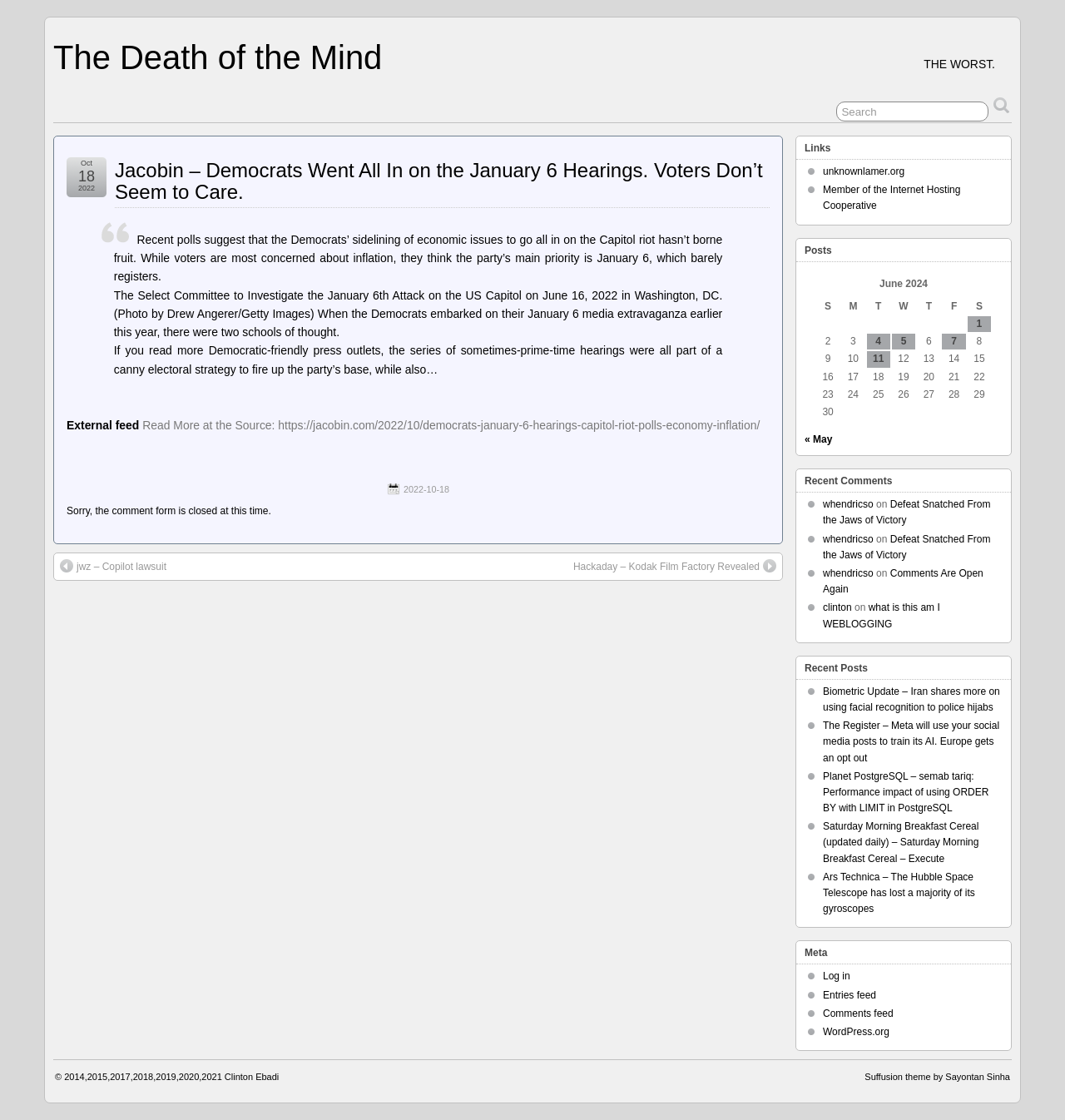Determine the coordinates of the bounding box for the clickable area needed to execute this instruction: "Read the article".

[0.05, 0.121, 0.735, 0.486]